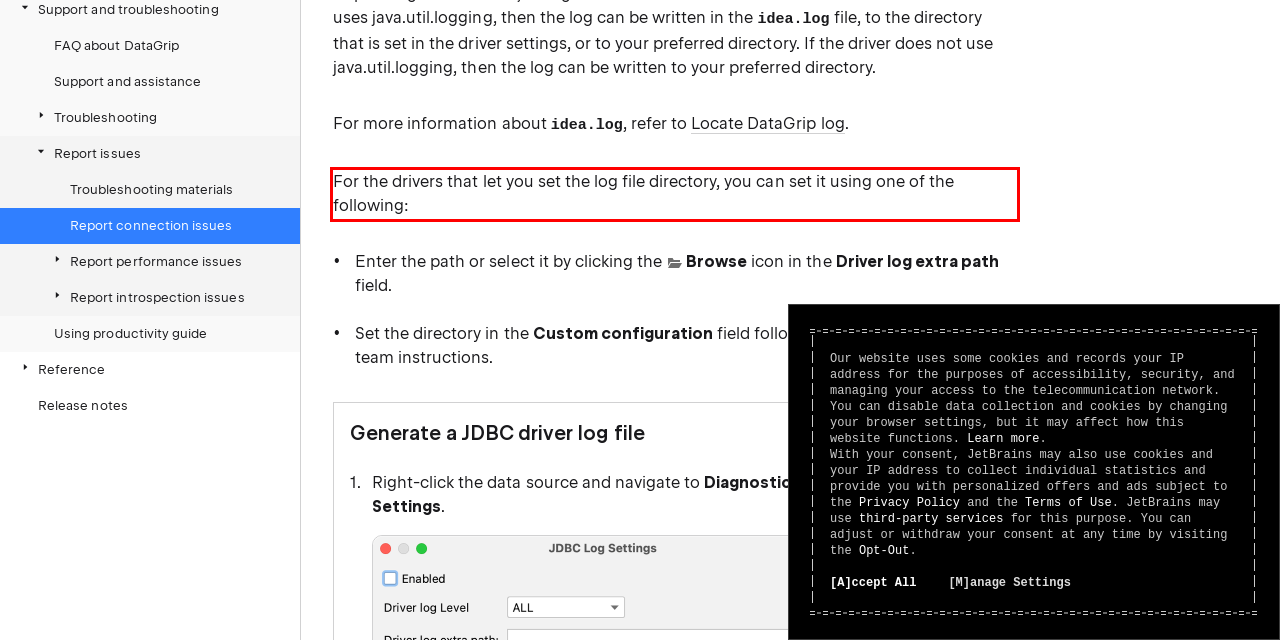You are provided with a webpage screenshot that includes a red rectangle bounding box. Extract the text content from within the bounding box using OCR.

For the drivers that let you set the log file directory, you can set it using one of the following: